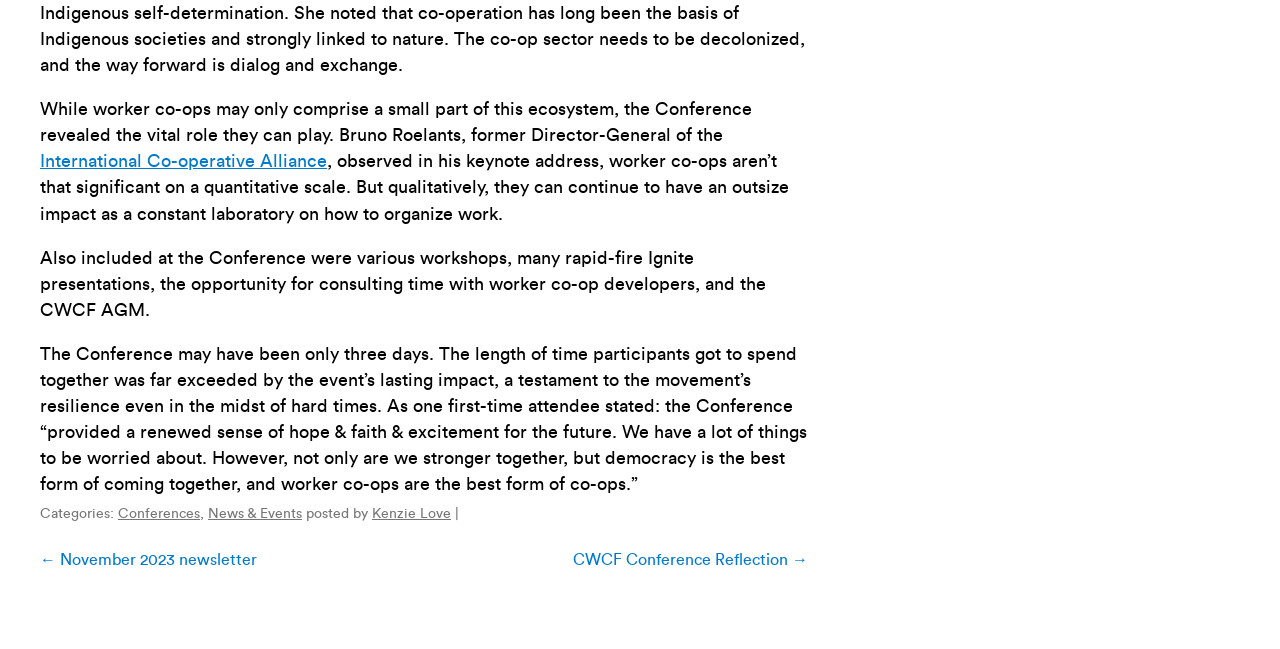Please respond to the question with a concise word or phrase:
What is the topic of the Conference mentioned?

worker co-ops